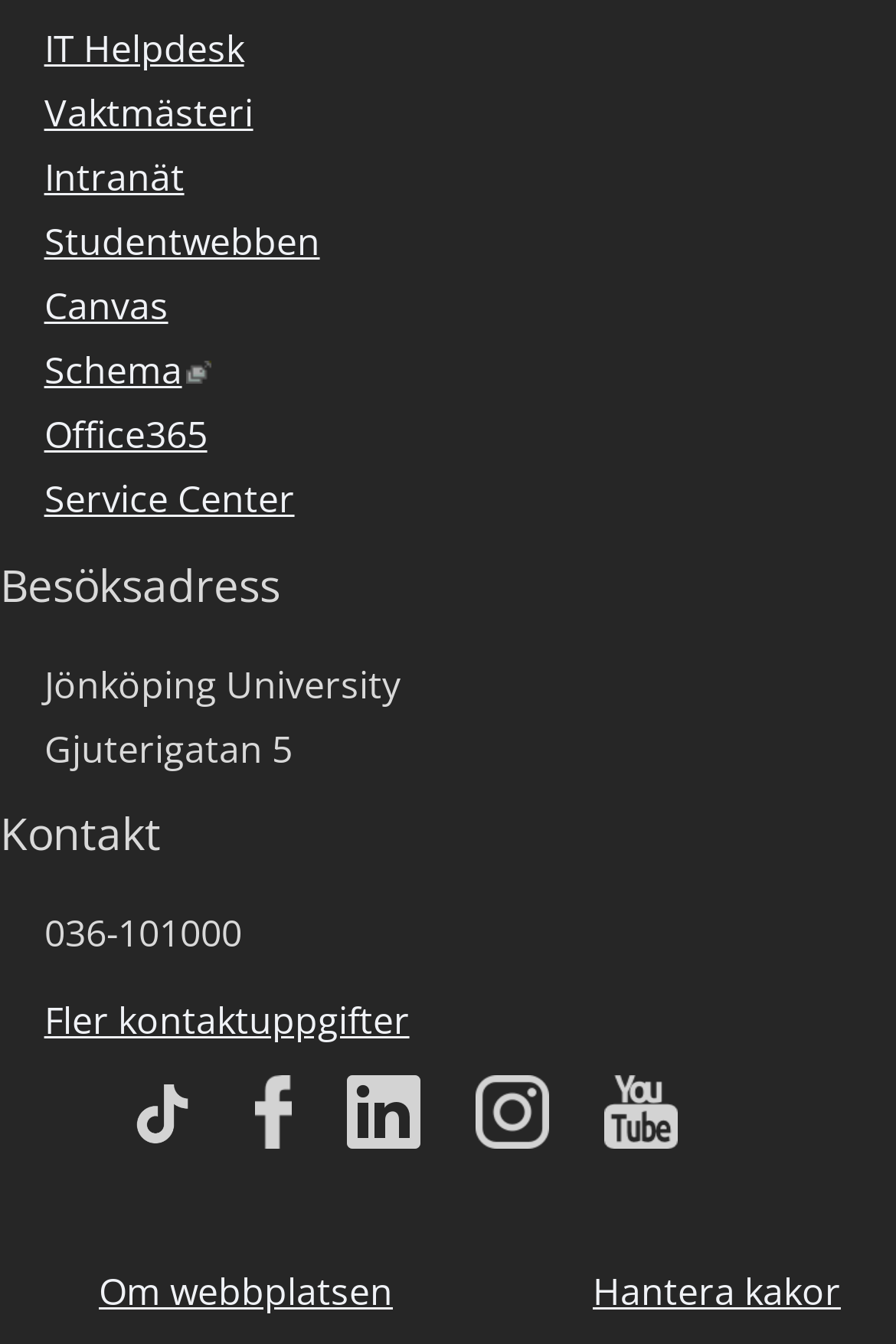From the webpage screenshot, predict the bounding box coordinates (top-left x, top-left y, bottom-right x, bottom-right y) for the UI element described here: Fler kontaktuppgifter

[0.049, 0.74, 0.457, 0.786]